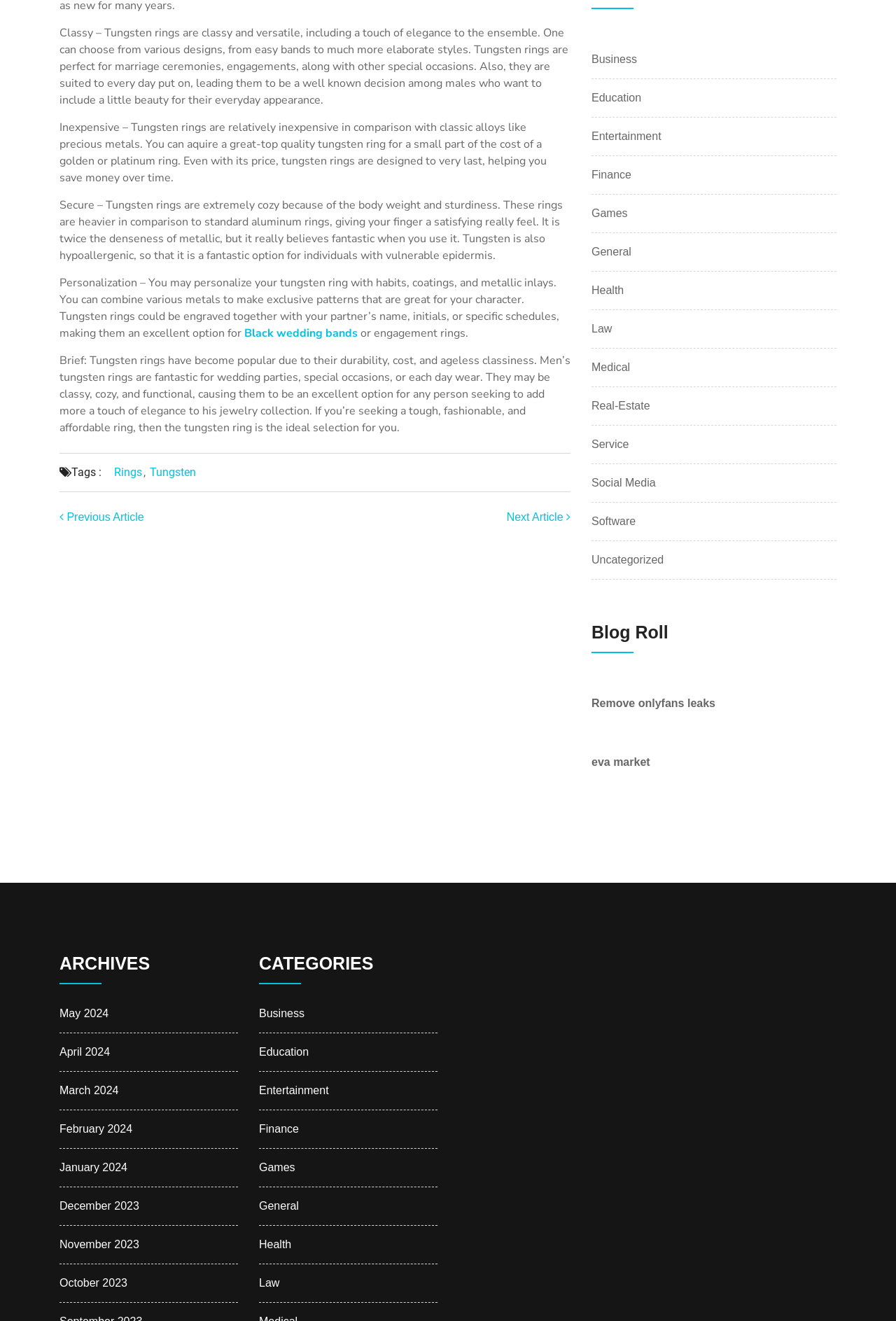Analyze the image and provide a detailed answer to the question: What can be engraved on tungsten rings?

The webpage mentions that tungsten rings can be engraved with a partner's name, initials, or specific dates, making them a unique and personalized option for individuals.